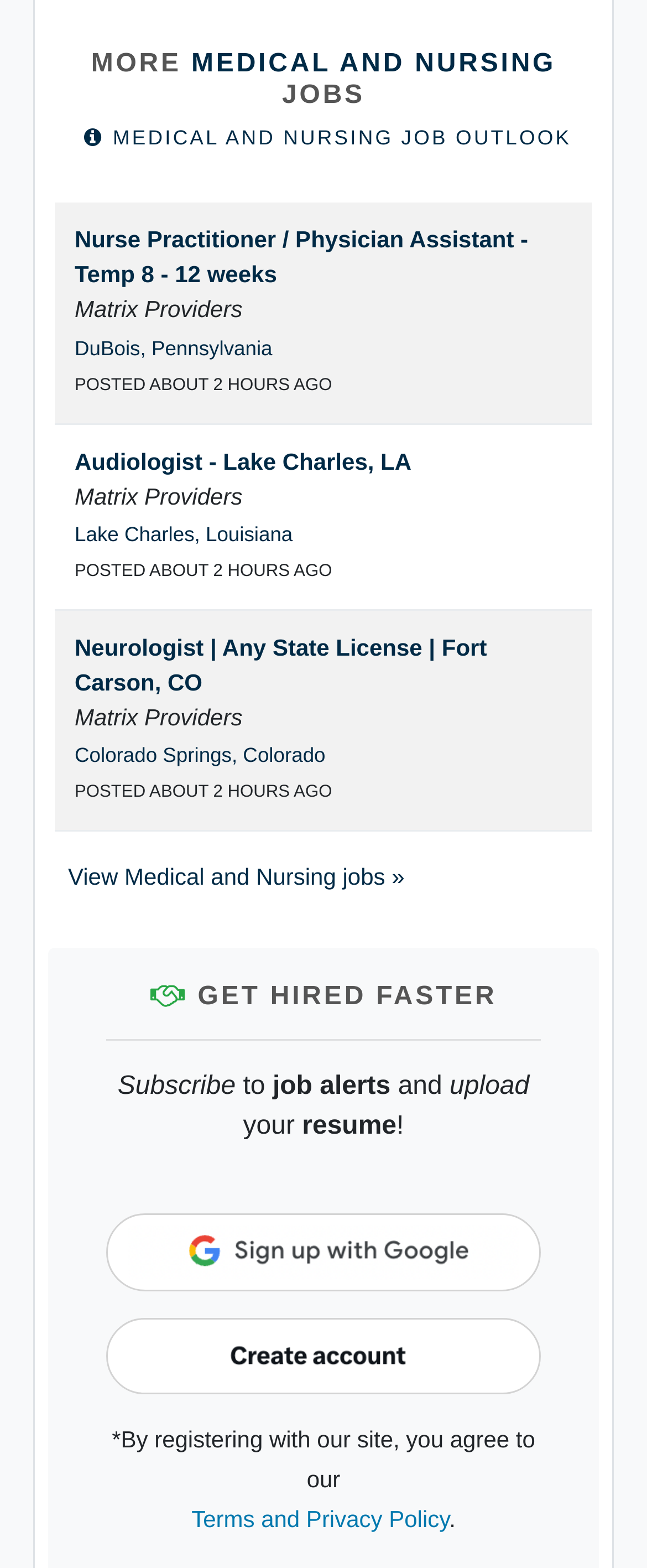Please locate the bounding box coordinates of the element that needs to be clicked to achieve the following instruction: "Search for Nurse Practitioner jobs". The coordinates should be four float numbers between 0 and 1, i.e., [left, top, right, bottom].

[0.115, 0.144, 0.816, 0.184]